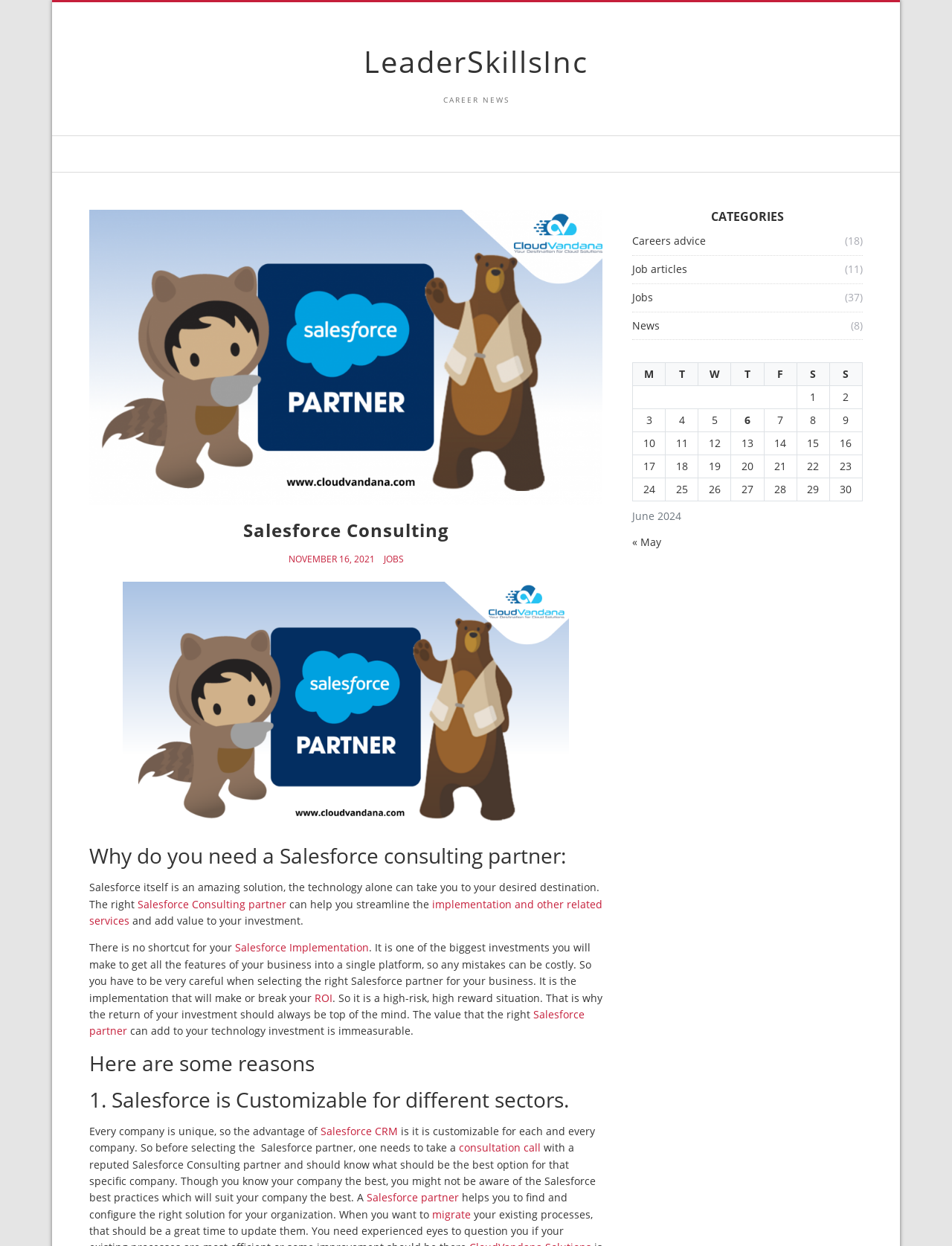Show me the bounding box coordinates of the clickable region to achieve the task as per the instruction: "Click on the 'Careers advice' link".

[0.664, 0.189, 0.749, 0.199]